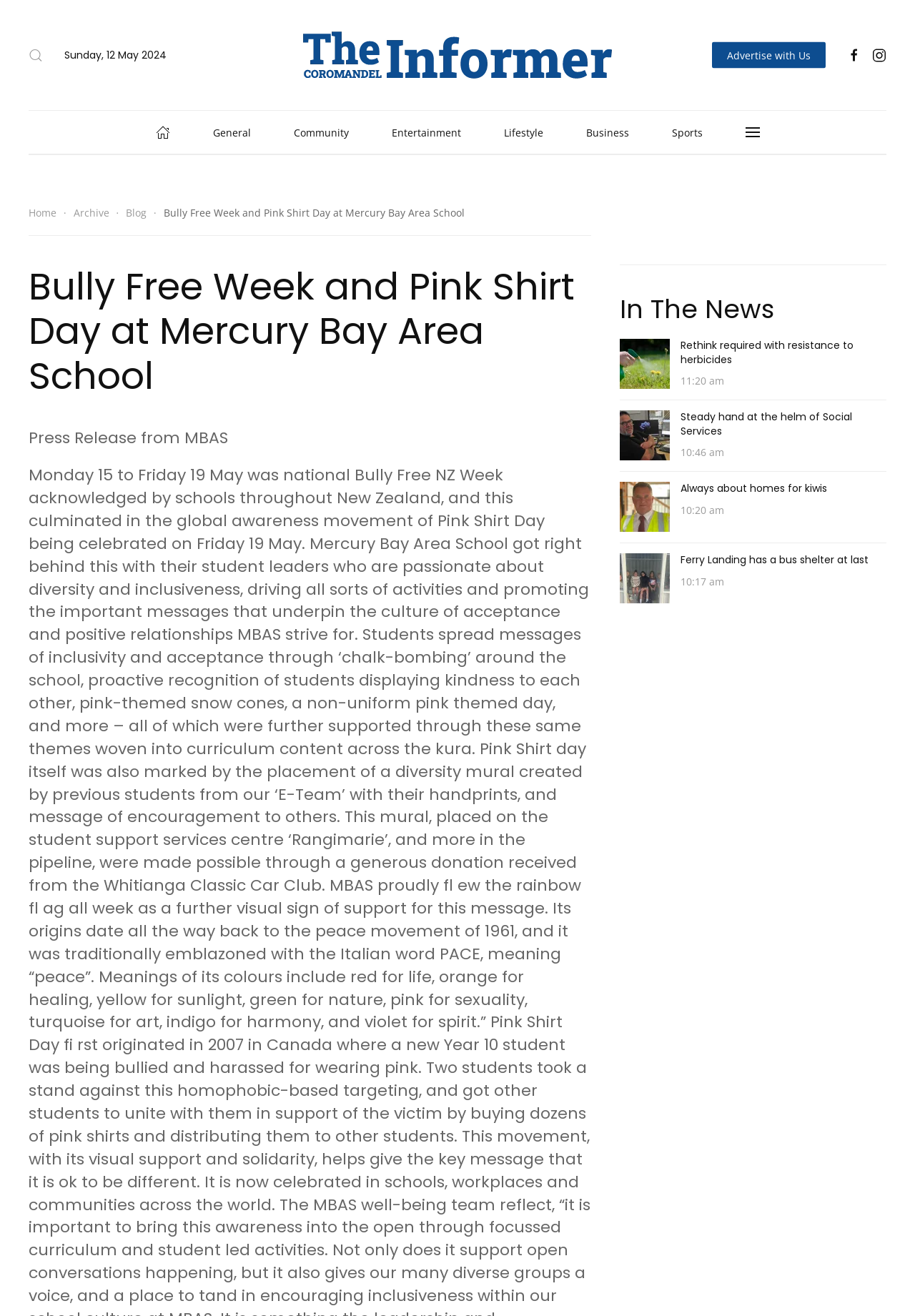Identify and provide the text content of the webpage's primary headline.

Bully Free Week and Pink Shirt Day at Mercury Bay Area School